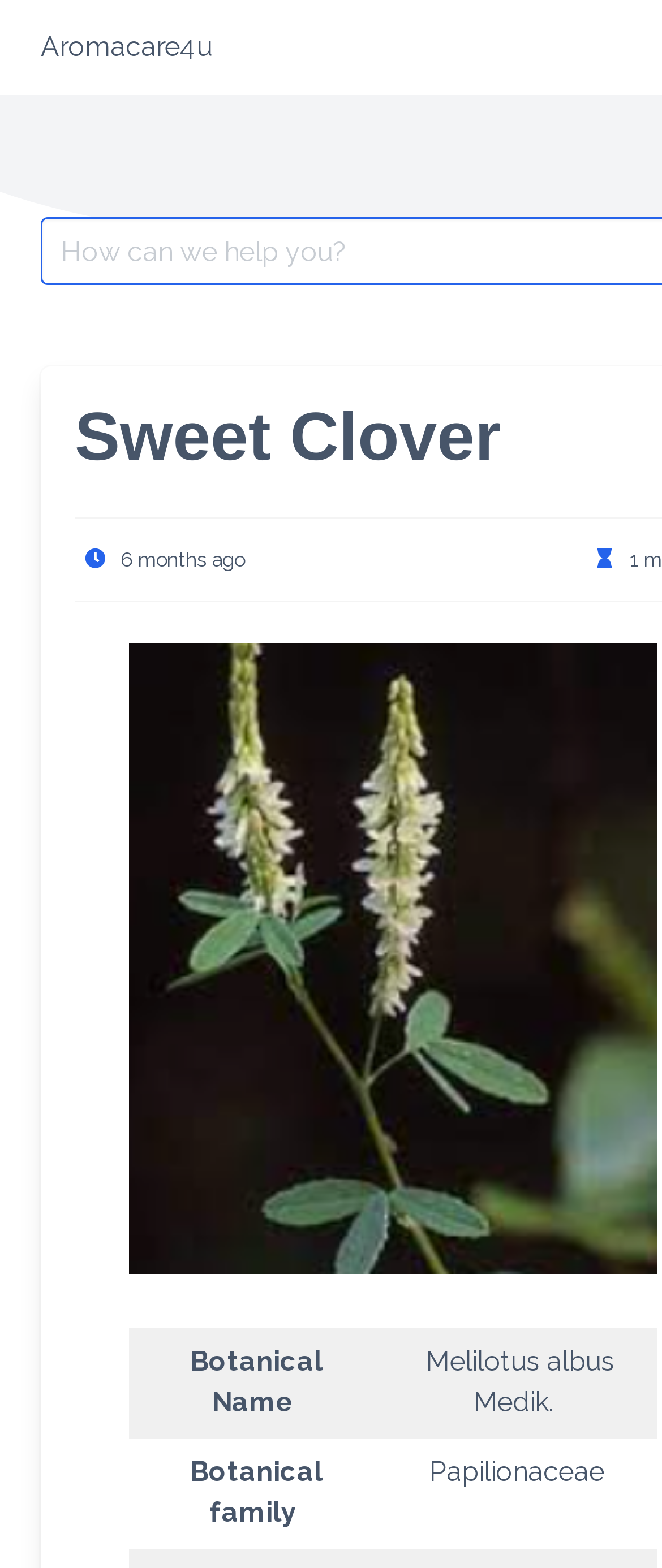Could you please study the image and provide a detailed answer to the question:
What is the website related to?

By analyzing the webpage, I found a link element with the text 'Aromacare4u' at the top. This suggests that the website is related to Aromacare, possibly providing information or services related to aromatherapy or essential oils.